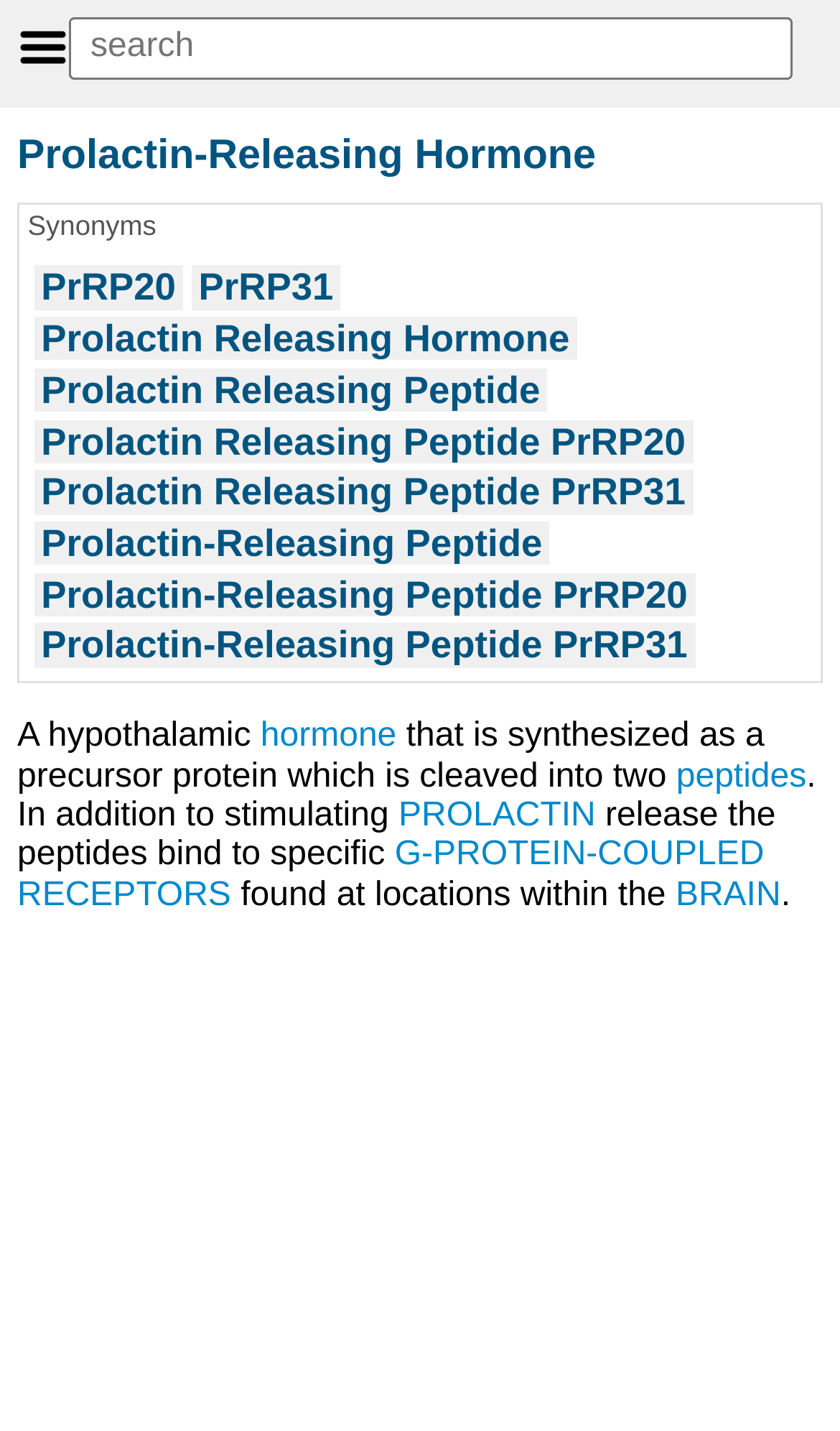Respond with a single word or phrase to the following question: What is the purpose of the textbox?

Search